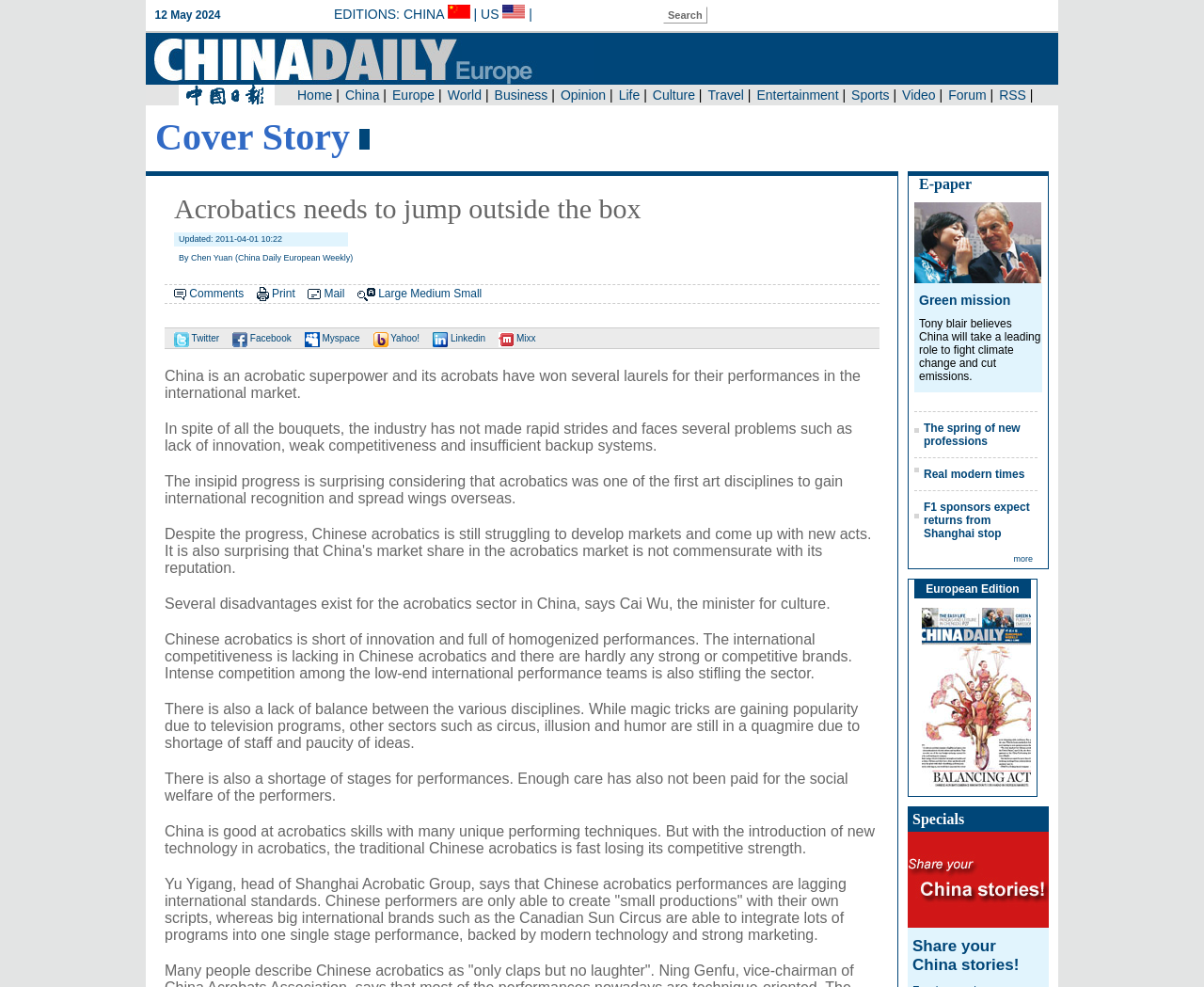How many social media links are available?
Refer to the image and give a detailed answer to the question.

The social media links can be found at the top right corner of the webpage. There are 7 links in total, including Twitter, Facebook, Myspace, Yahoo!, Linkedin, and Mixx.